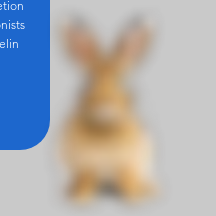Describe the scene in the image with detailed observations.

The image features a blurry depiction of a rabbit, likely meant to symbolize its connection to reproductive studies in veterinary medicine. This visual is contextualized within a discussion about hormonal influences and alternative methods for ovulation induction in rabbits, focusing on the role of Nerve Growth Factor (NGF). The surrounding text emphasizes the complexities of hormone use in animal production, highlighting challenges such as public resistance and environmental concerns related to injection methods. The illustration serves to bridge these scientific concepts and the practical implications for animal welfare and breeding practices.